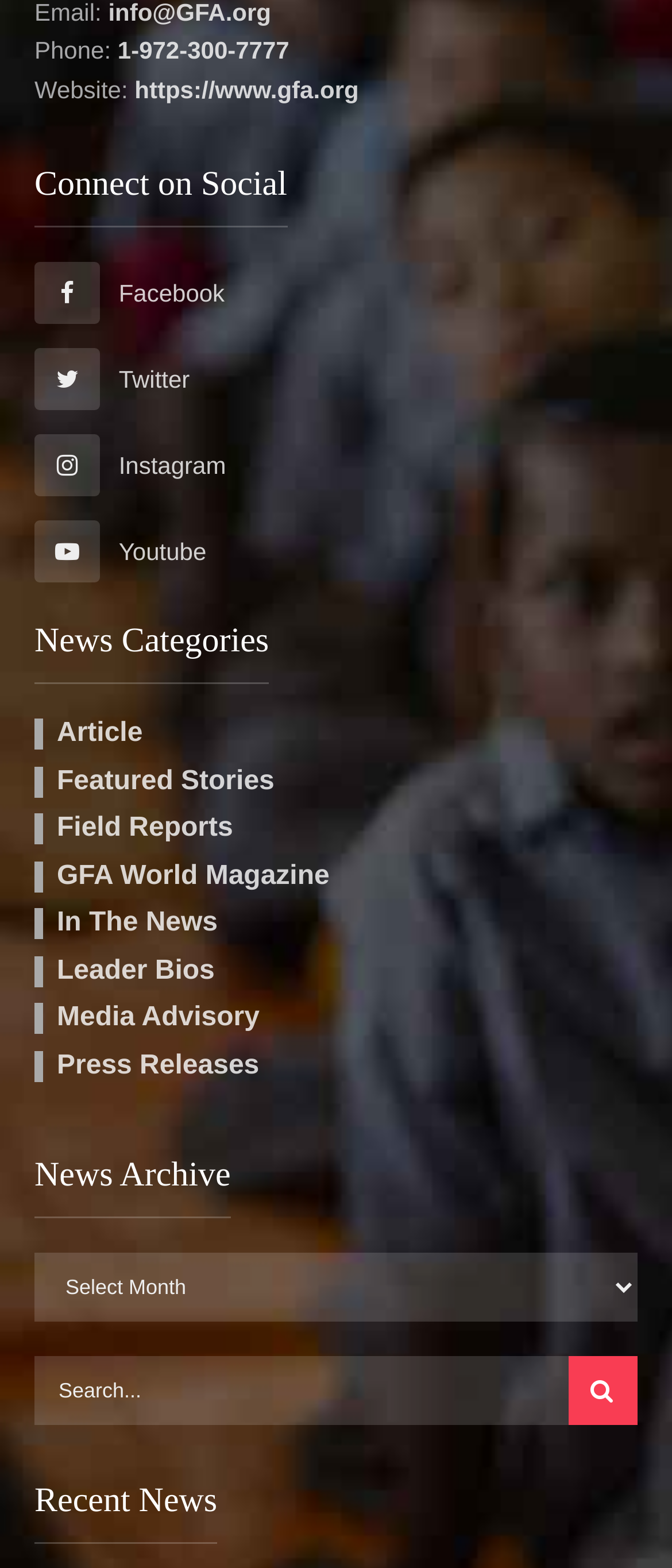What is the section below the search bar?
Please use the visual content to give a single word or phrase answer.

Recent News